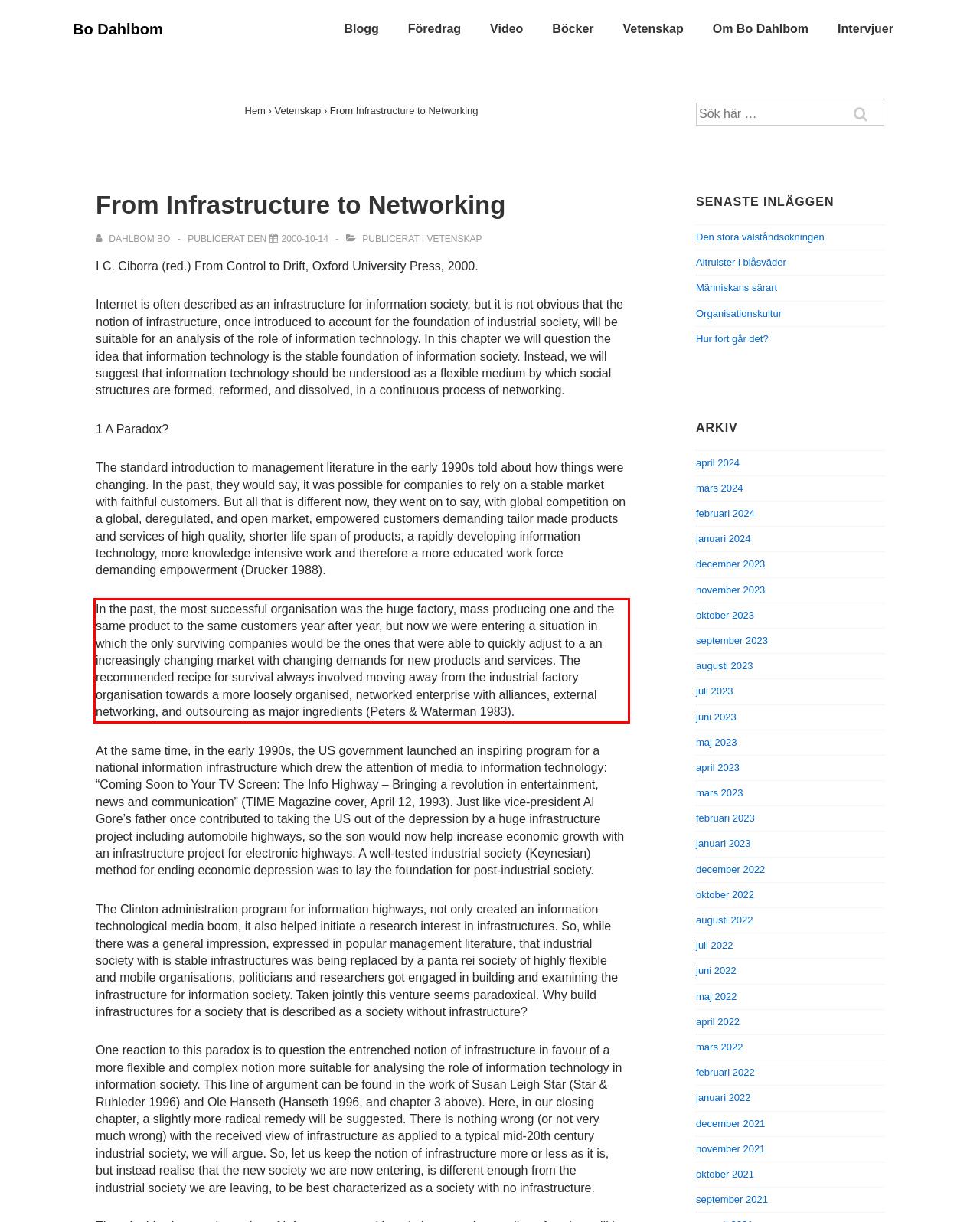Using the provided webpage screenshot, recognize the text content in the area marked by the red bounding box.

In the past, the most successful organisation was the huge factory, mass producing one and the same product to the same customers year after year, but now we were entering a situation in which the only surviving companies would be the ones that were able to quickly adjust to a an increasingly changing market with changing demands for new products and services. The recommended recipe for survival always involved moving away from the industrial factory organisation towards a more loosely organised, networked enterprise with alliances, external networking, and outsourcing as major ingredients (Peters & Waterman 1983).